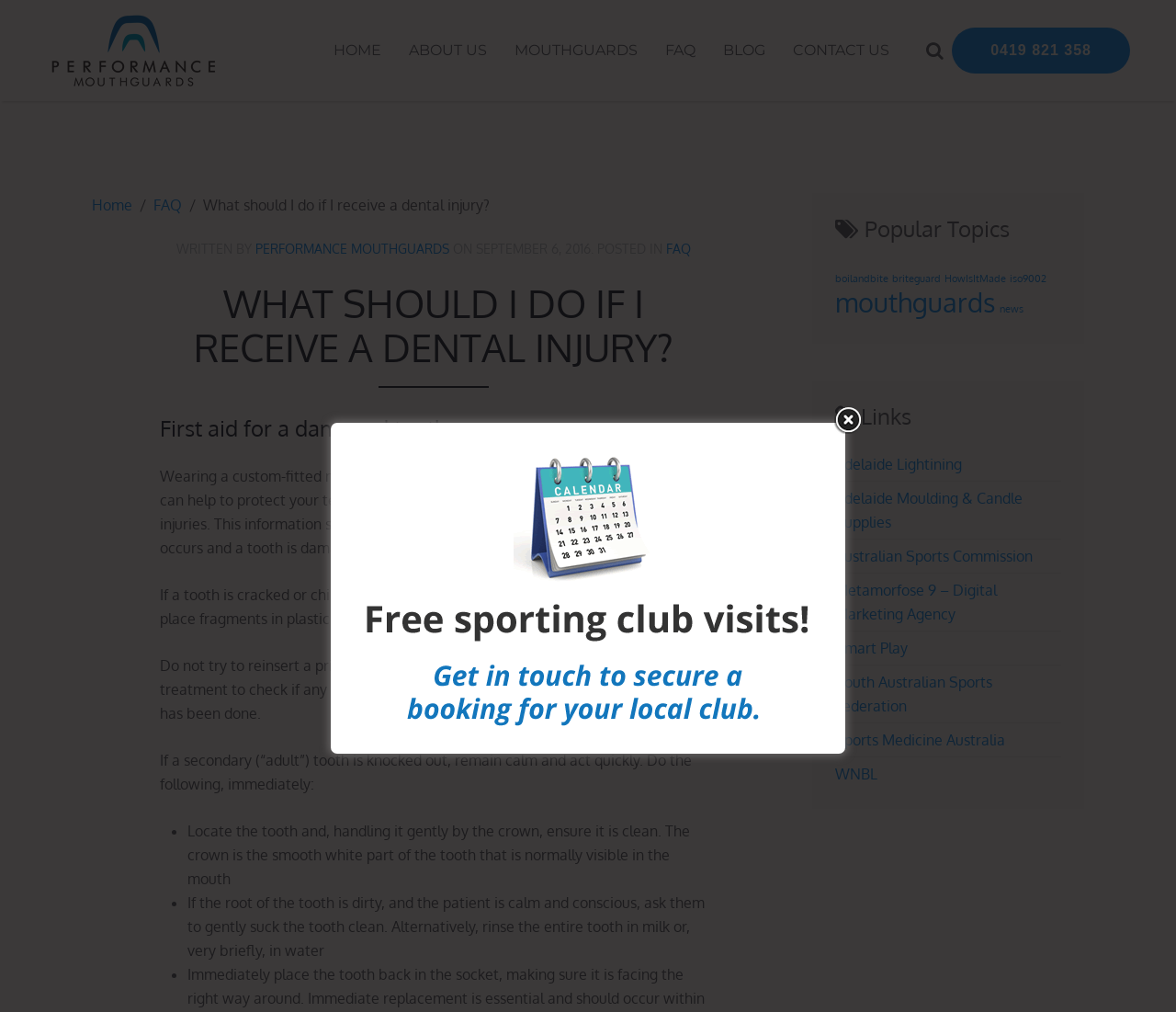Find and specify the bounding box coordinates that correspond to the clickable region for the instruction: "Read the FAQ".

[0.554, 0.023, 0.603, 0.077]